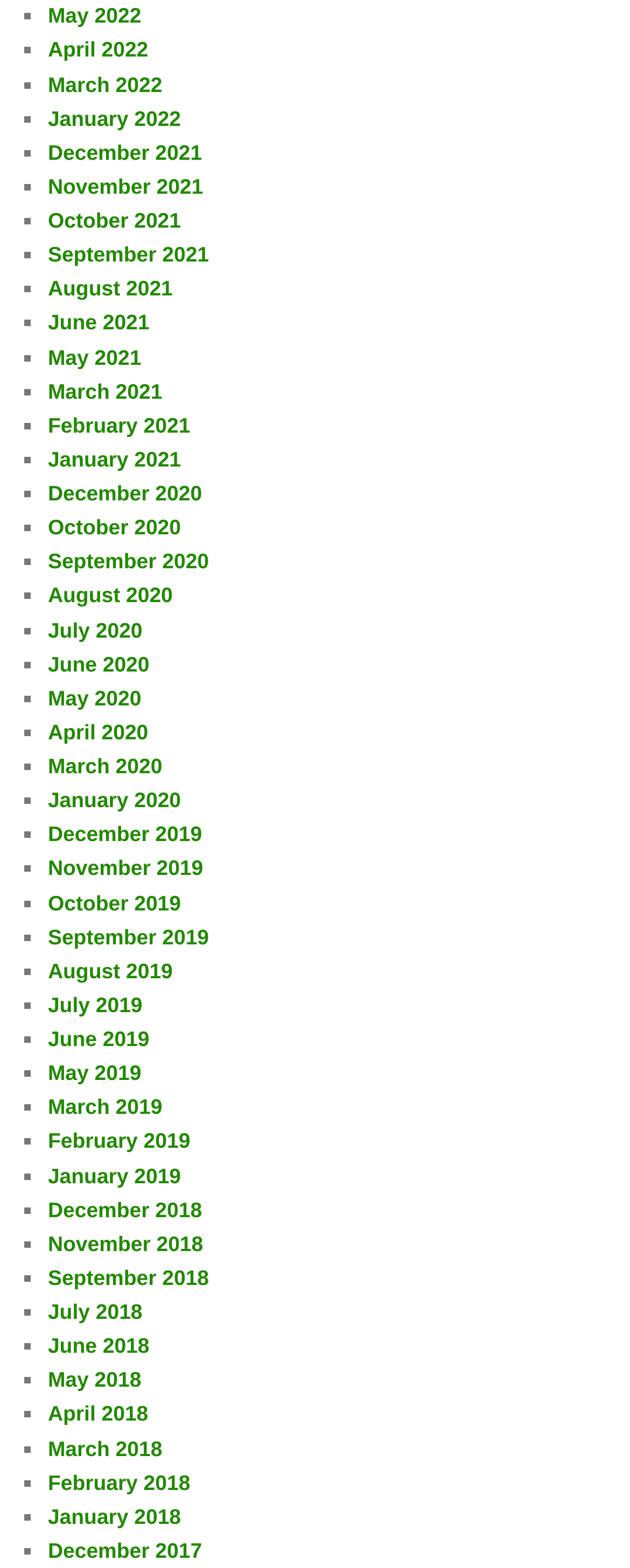Identify the bounding box coordinates for the region of the element that should be clicked to carry out the instruction: "Go to March 2022". The bounding box coordinates should be four float numbers between 0 and 1, i.e., [left, top, right, bottom].

[0.076, 0.046, 0.258, 0.061]